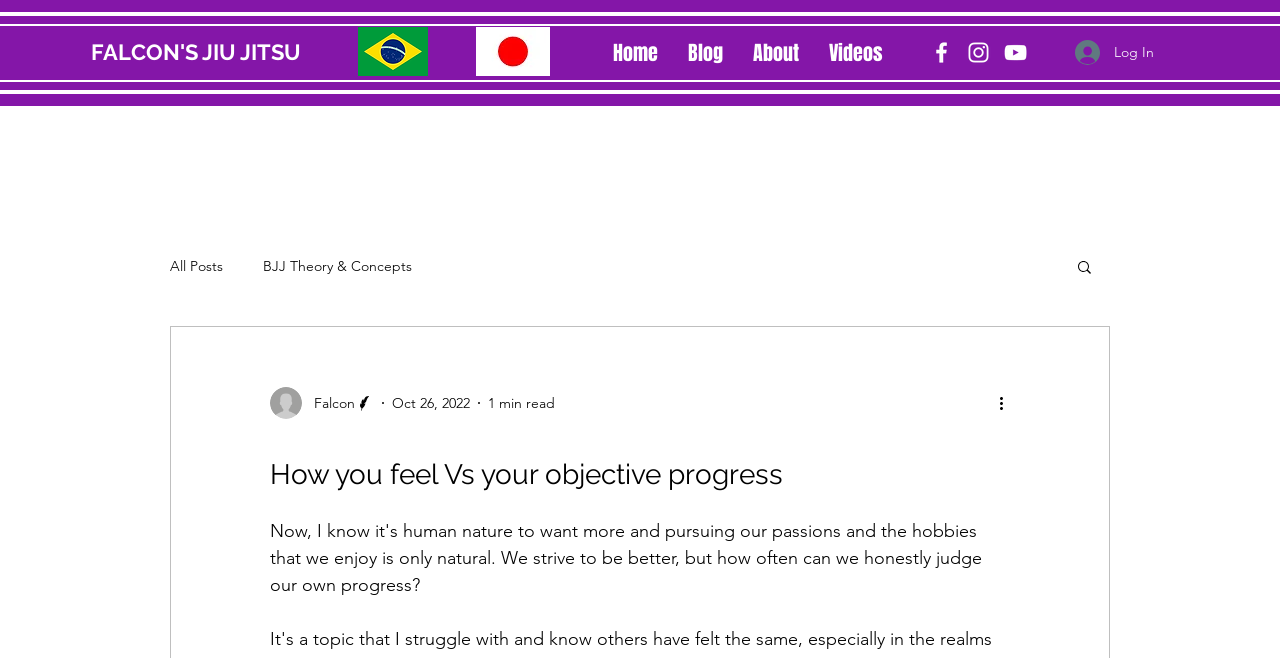Please provide a brief answer to the following inquiry using a single word or phrase:
What is the name of the website?

FALCON'S JIU JITSU